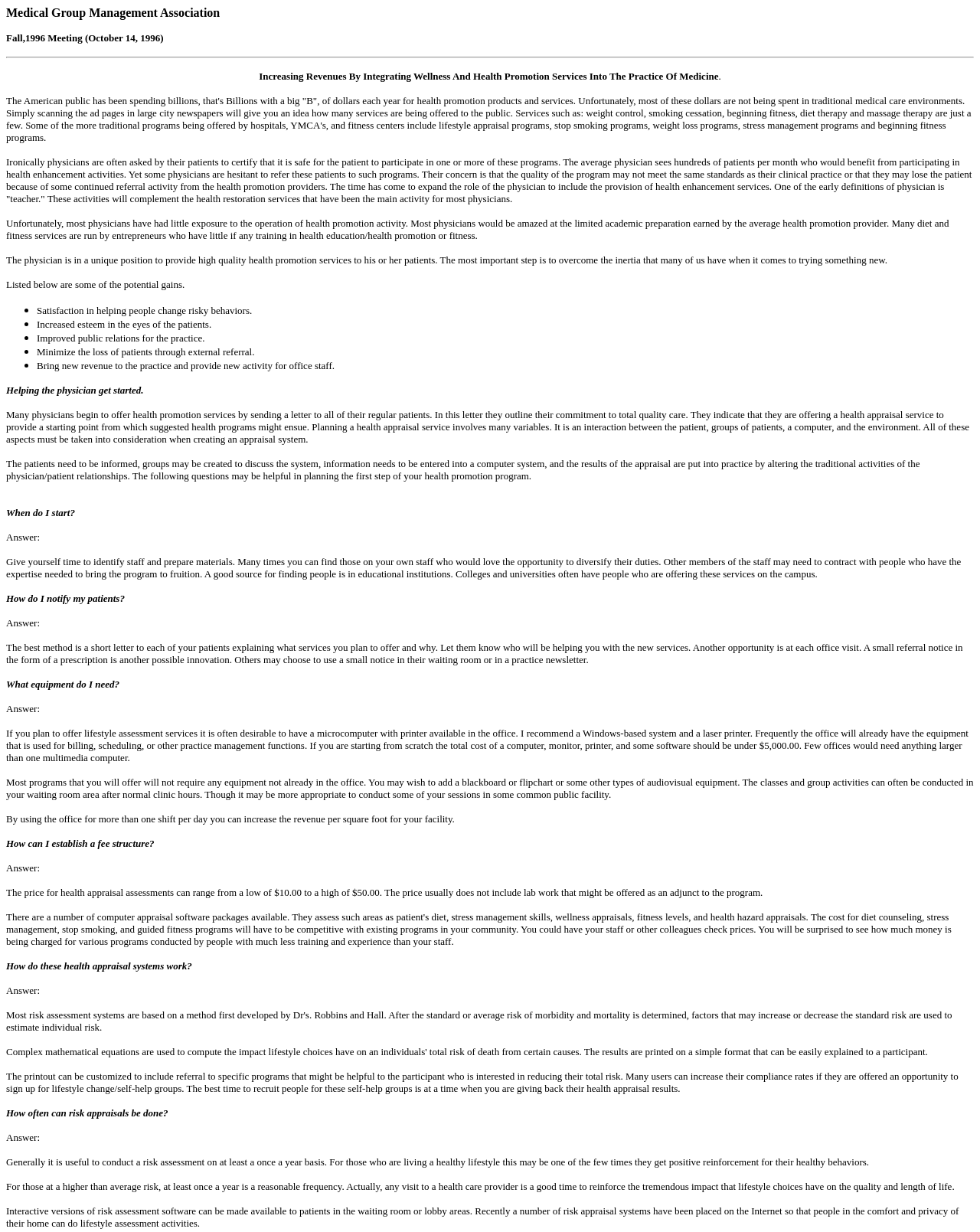What is one of the potential gains of providing health promotion services?
Offer a detailed and exhaustive answer to the question.

The question asks for one of the potential gains of providing health promotion services. By reading the ListMarker element with ID 438 and the StaticText element with ID 440, we can find the answer, which is 'Satisfaction in helping people change risky behaviors'.